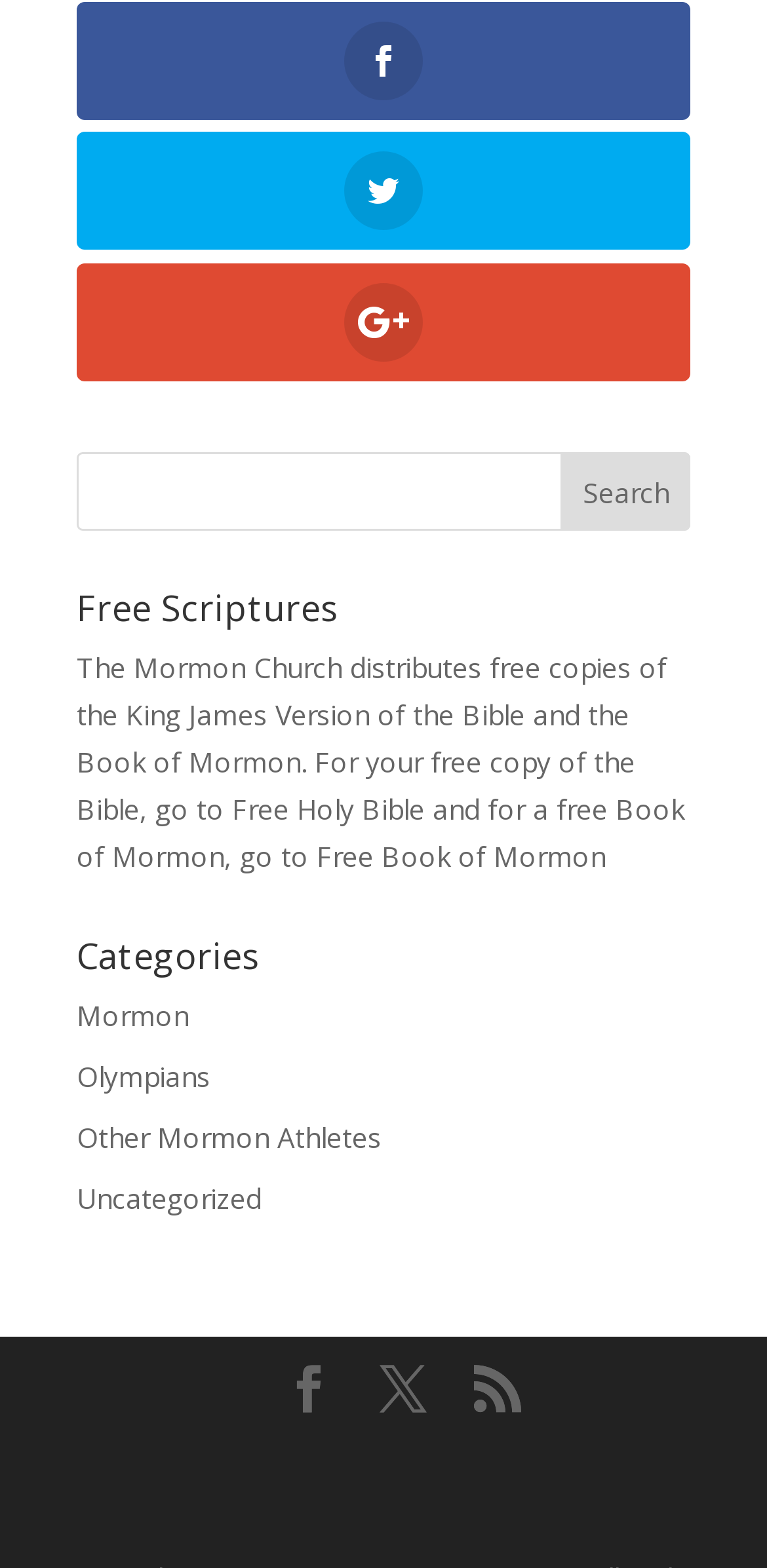Extract the bounding box coordinates for the UI element described by the text: "Free Book of Mormon". The coordinates should be in the form of [left, top, right, bottom] with values between 0 and 1.

[0.413, 0.534, 0.79, 0.557]